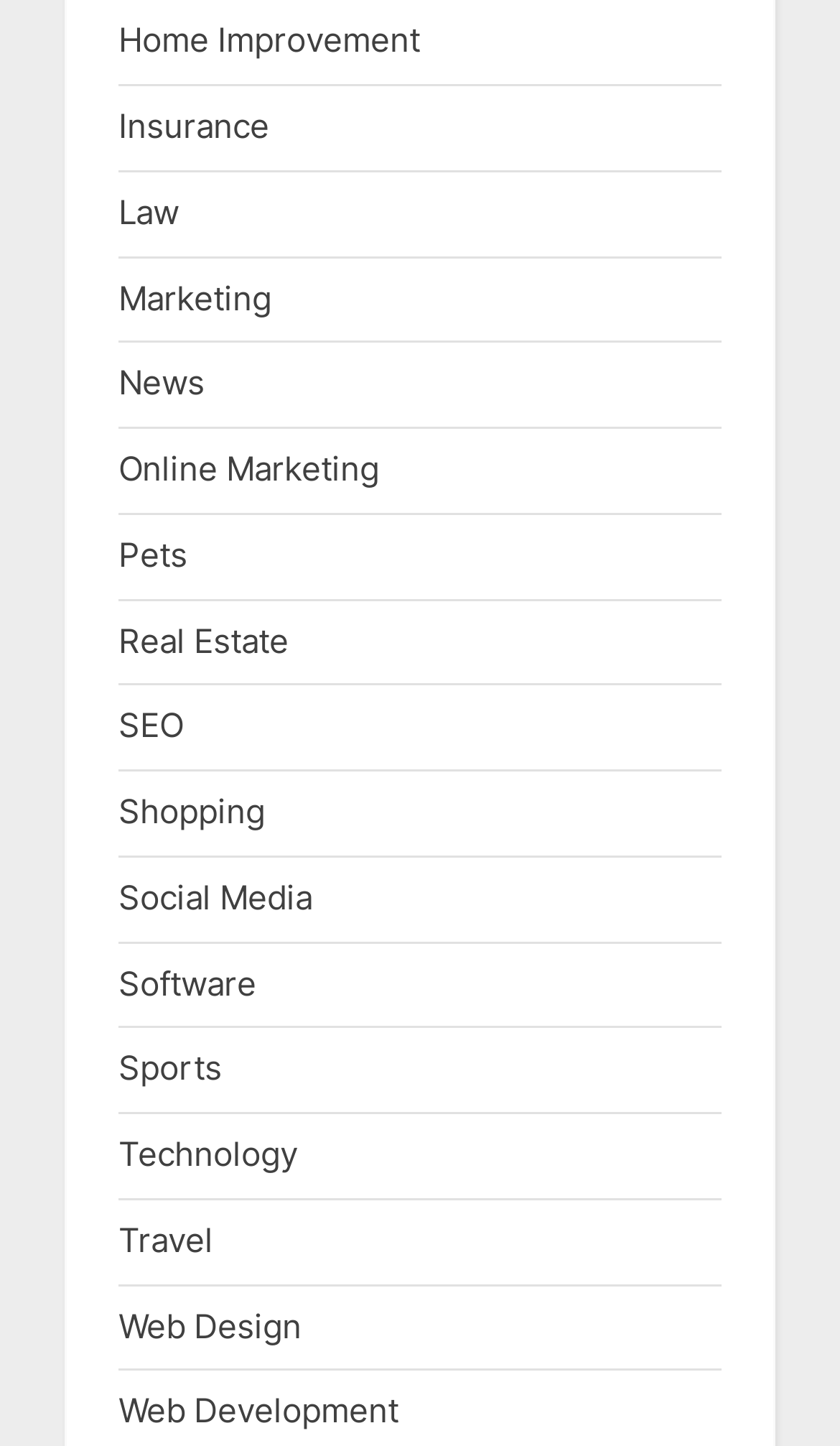Please provide the bounding box coordinates for the element that needs to be clicked to perform the instruction: "Visit the Insurance page". The coordinates must consist of four float numbers between 0 and 1, formatted as [left, top, right, bottom].

[0.141, 0.073, 0.321, 0.101]